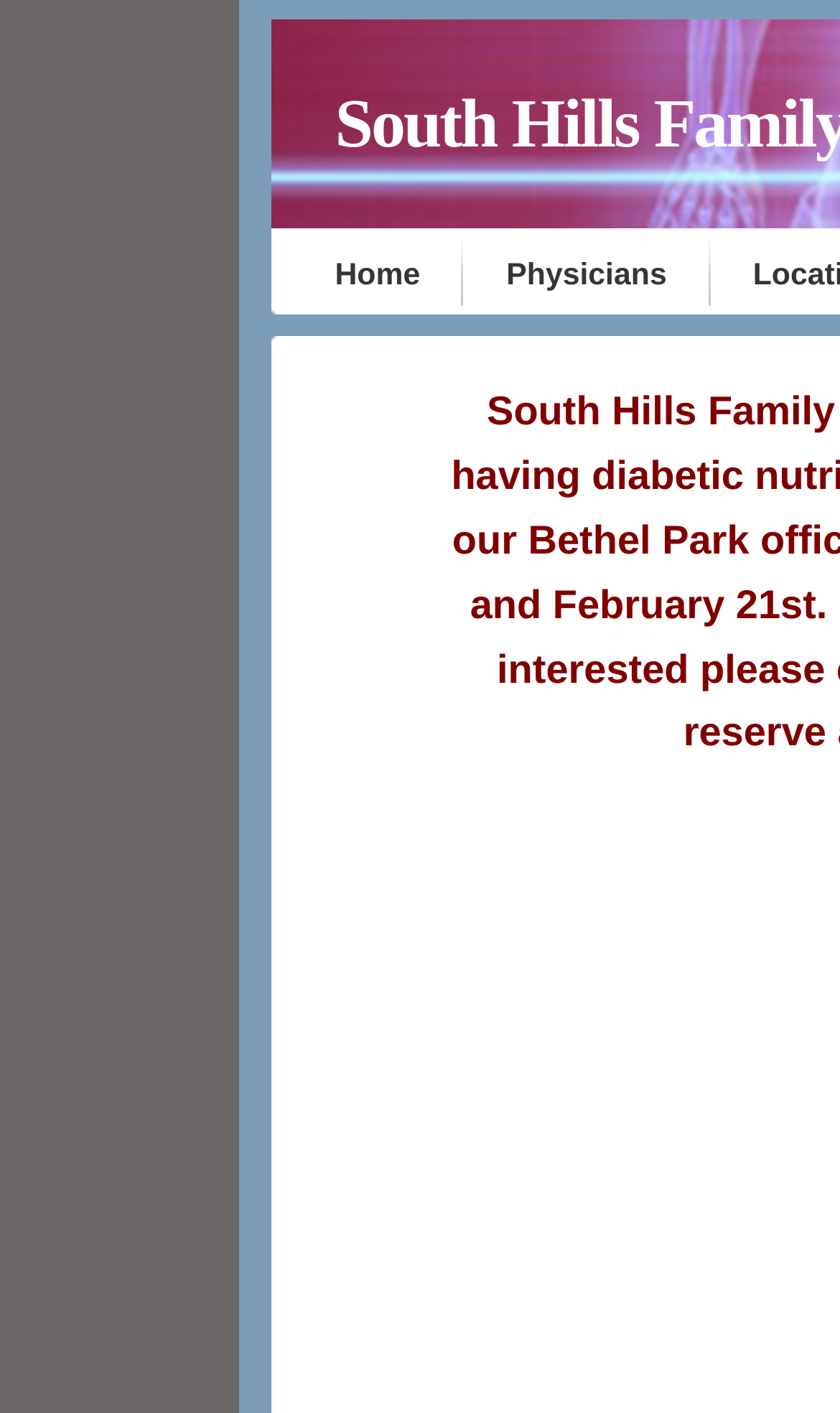Identify and extract the main heading of the webpage.

South Hills Family Medicine